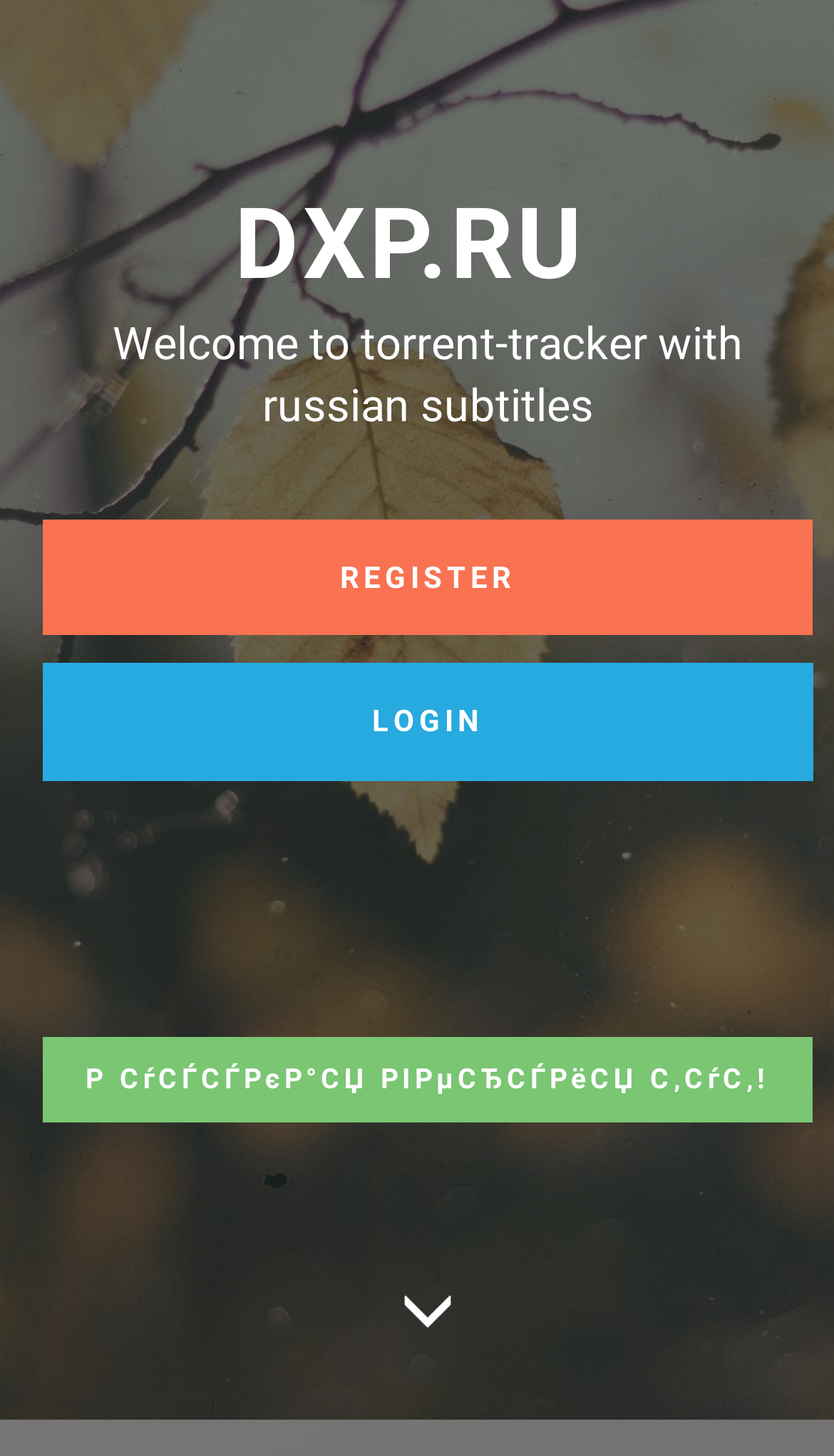Find the bounding box coordinates for the UI element that matches this description: "Р СѓСЃСЃРєР°СЏ РІРµСЂСЃРёСЏ С‚СѓС‚!".

[0.051, 0.712, 0.974, 0.772]